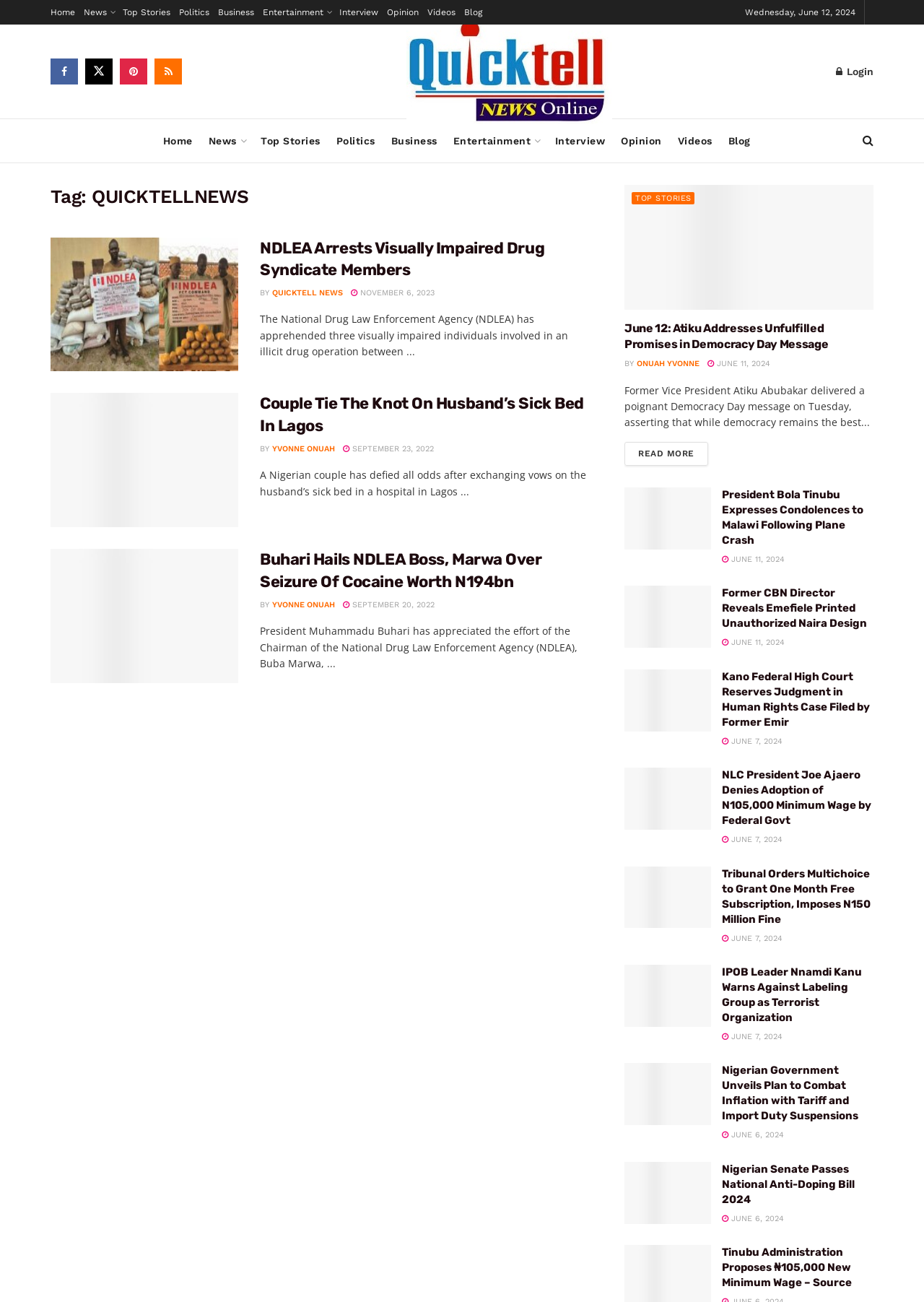Locate the bounding box coordinates of the clickable part needed for the task: "Login to the website".

[0.905, 0.041, 0.945, 0.069]